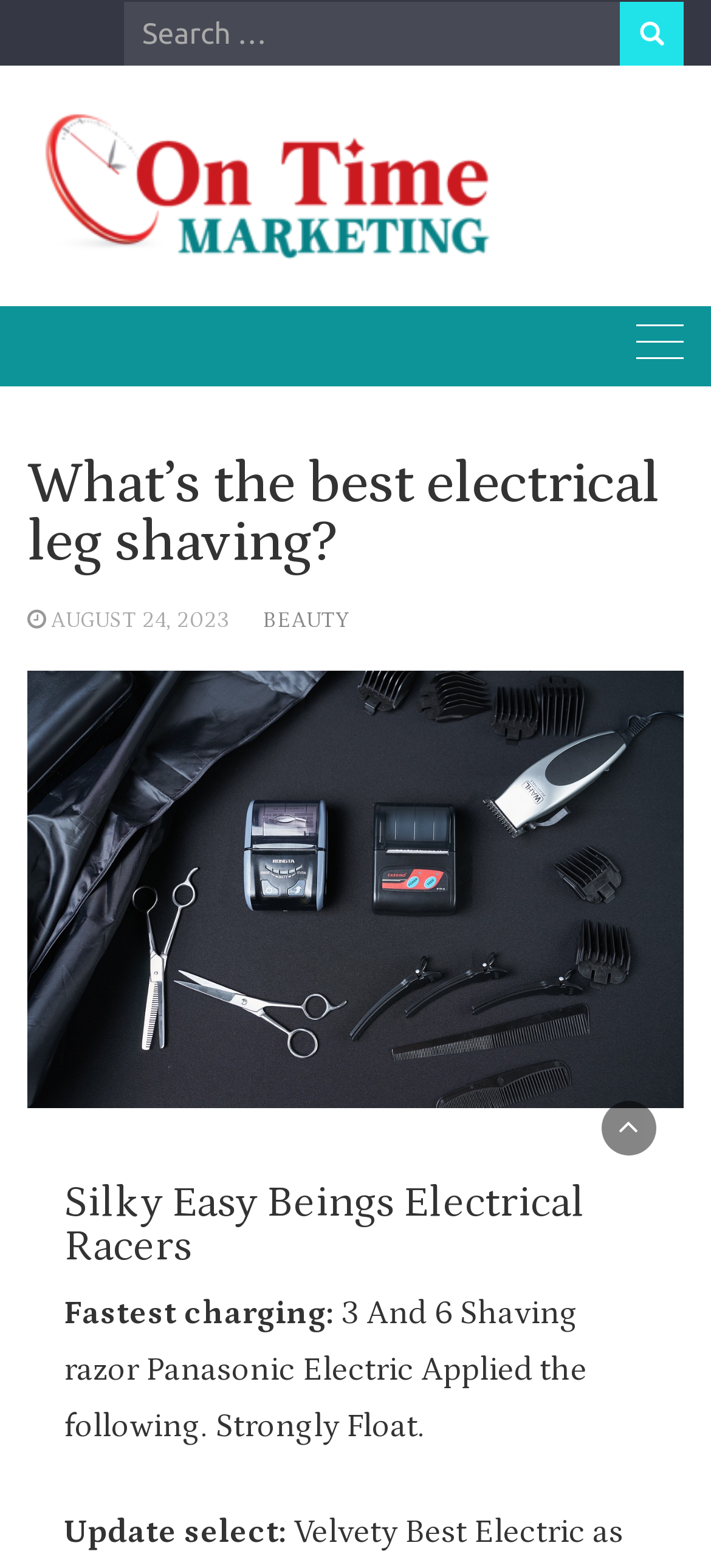Locate the UI element described as follows: "Beauty". Return the bounding box coordinates as four float numbers between 0 and 1 in the order [left, top, right, bottom].

[0.369, 0.388, 0.49, 0.403]